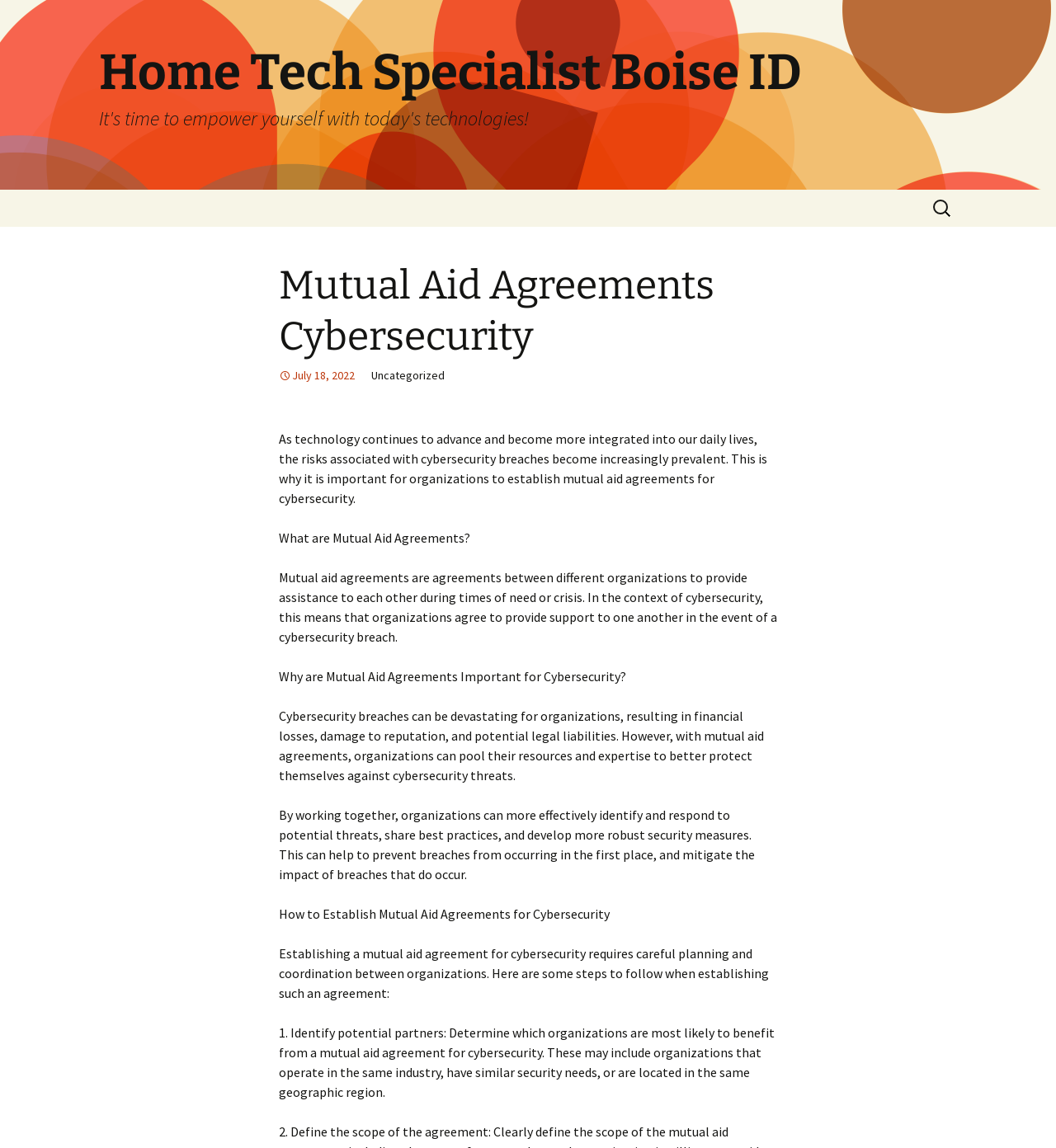Create a detailed description of the webpage's content and layout.

The webpage is about Mutual Aid Agreements for Cybersecurity, specifically focusing on the importance and establishment of such agreements. At the top, there is a link to "Home Tech Specialist Boise ID" with a heading that reads "It's time to empower yourself with today's technologies!" Below this, there is a "Skip to content" link.

On the right side, there is a search bar with a label "Search for:". The main content of the webpage is divided into sections, starting with a heading "Mutual Aid Agreements Cybersecurity" followed by a date "July 18, 2022" and a category label "Uncategorized".

The first section of the content explains the importance of mutual aid agreements for cybersecurity, highlighting the risks associated with cybersecurity breaches and the need for organizations to establish such agreements. The following sections provide more information on what mutual aid agreements are, why they are important for cybersecurity, and how to establish them.

There are several paragraphs of text that discuss the benefits of mutual aid agreements, including pooling resources and expertise to better protect against cybersecurity threats, sharing best practices, and developing more robust security measures. The text also outlines the steps to follow when establishing a mutual aid agreement, including identifying potential partners, determining the scope of the agreement, and establishing communication protocols.

Overall, the webpage provides informative content on mutual aid agreements for cybersecurity, with a focus on their importance and establishment.